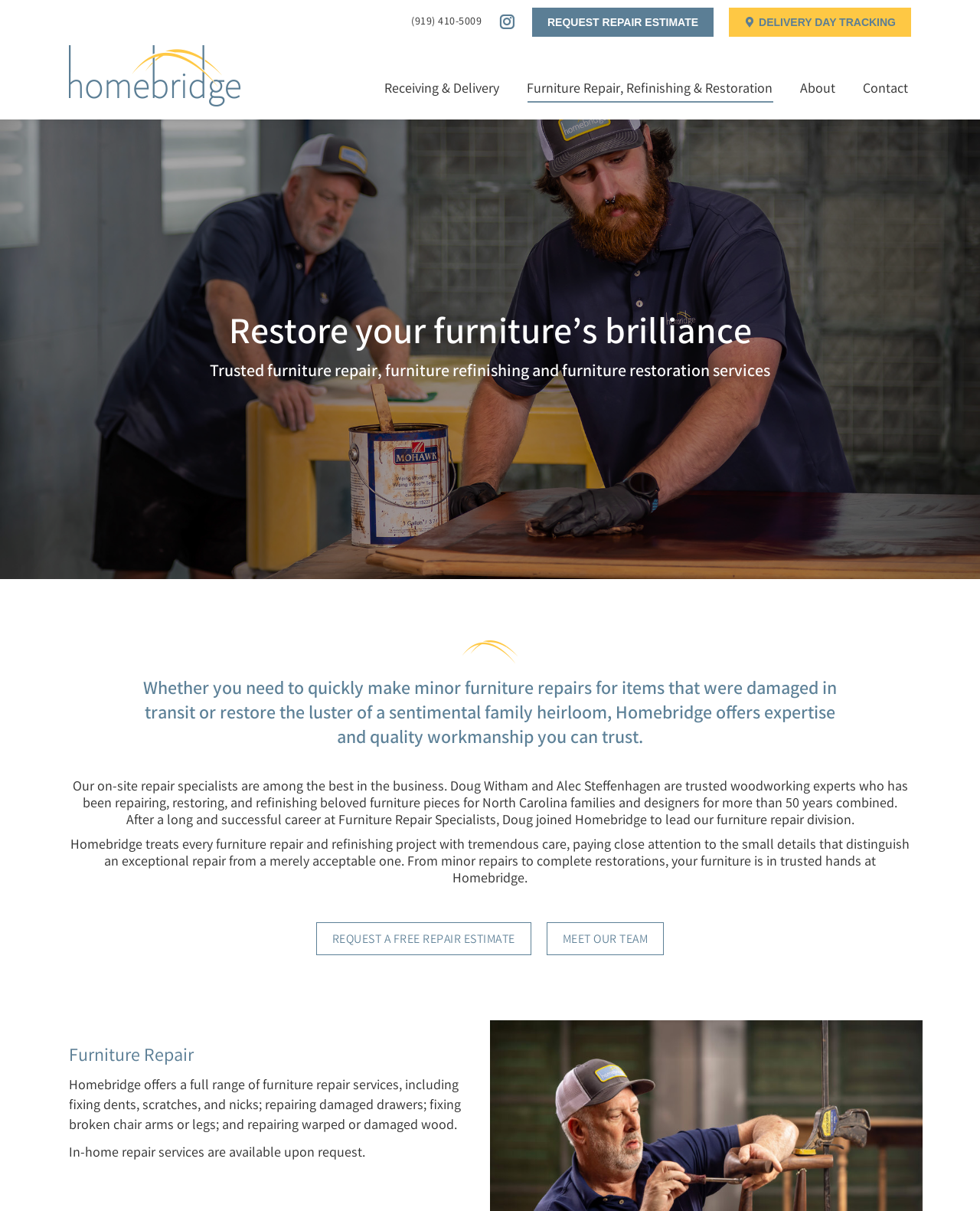What is the main service offered by Homebridge?
With the help of the image, please provide a detailed response to the question.

I inferred this by reading the headings and static text elements on the webpage, which mention 'furniture repair, refinishing and restoration services' and 'Restore your furniture’s brilliance'.